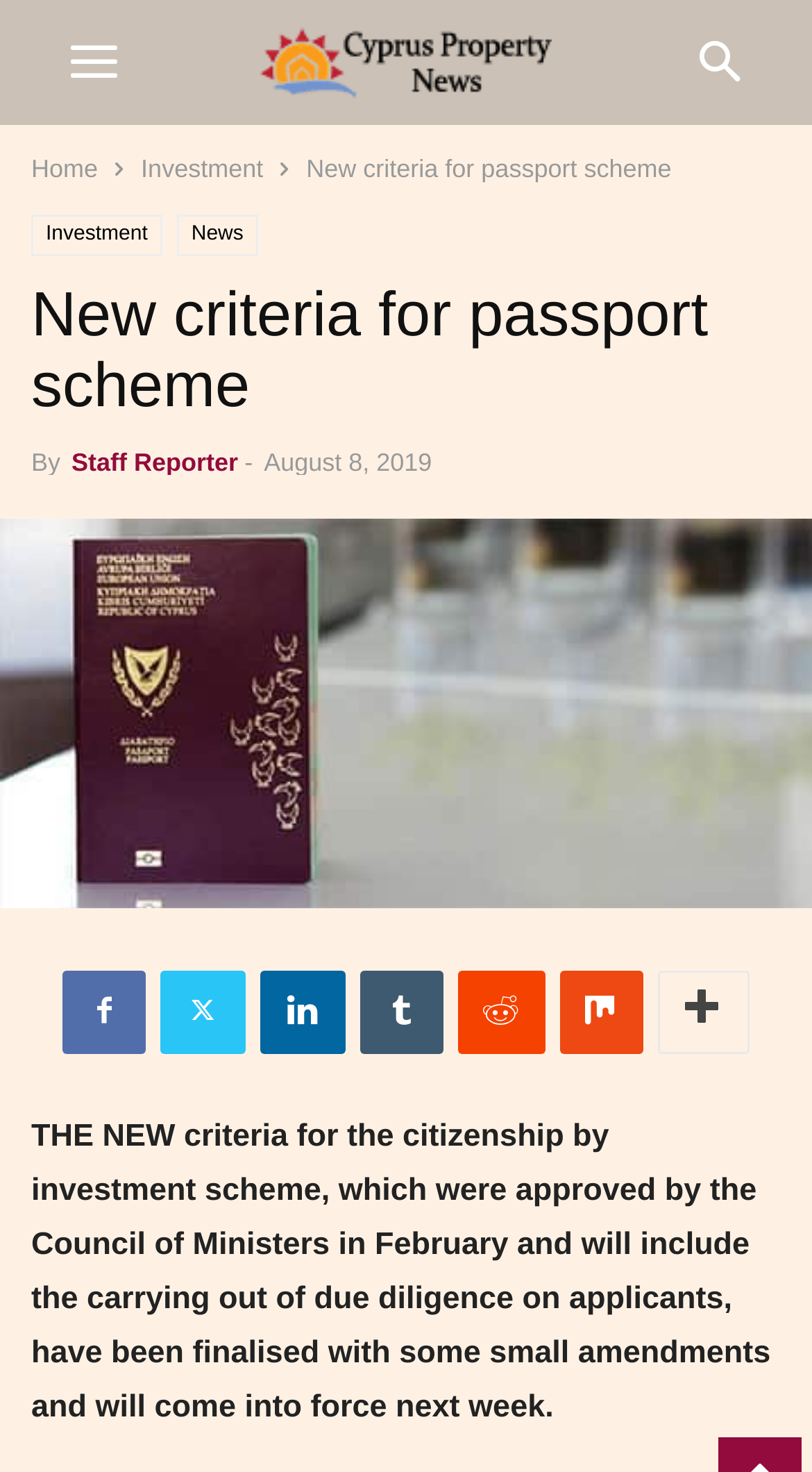What is the date of the article?
Please provide a single word or phrase as the answer based on the screenshot.

August 8, 2019